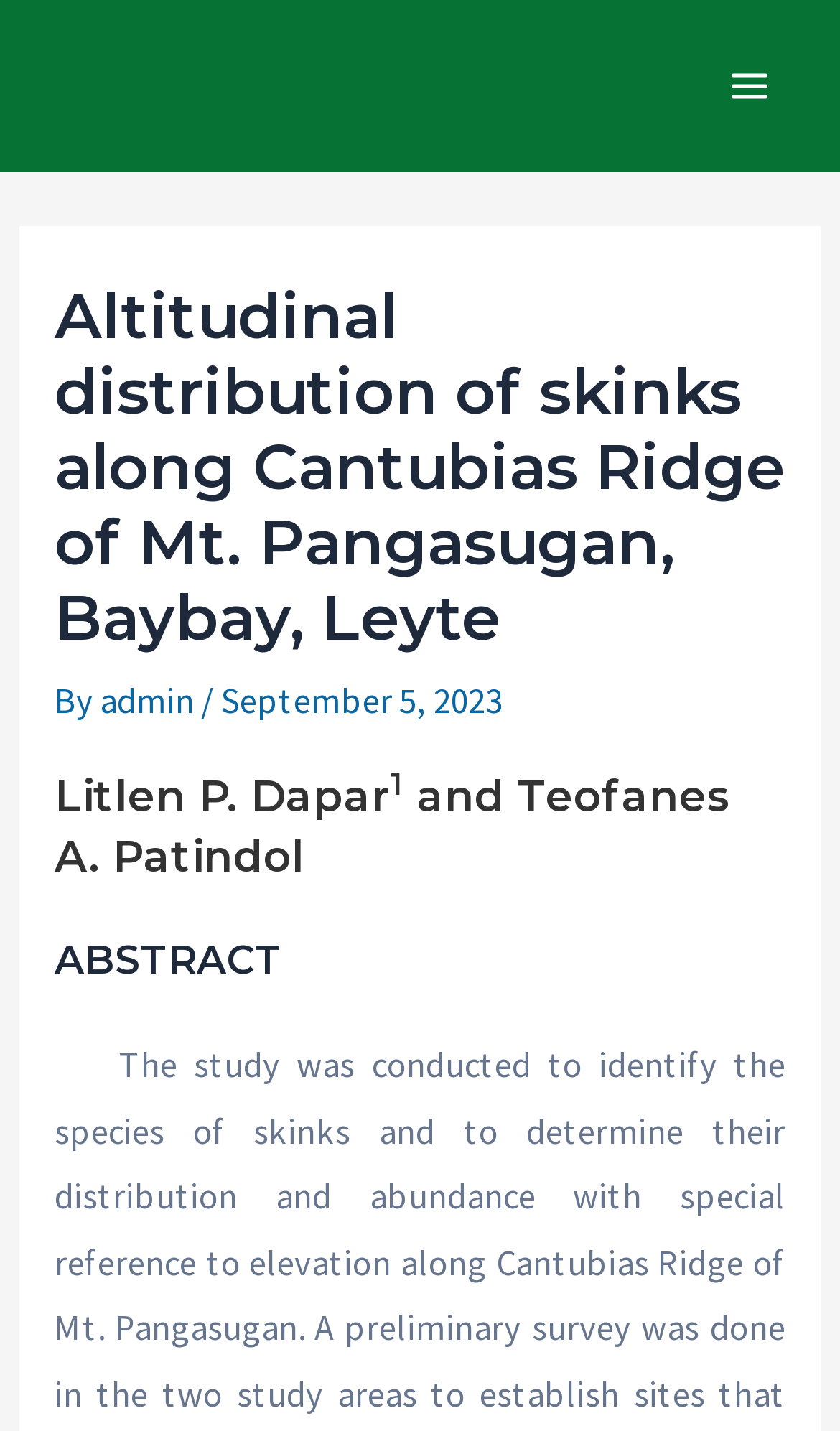Find and extract the text of the primary heading on the webpage.

Altitudinal distribution of skinks along Cantubias Ridge of Mt. Pangasugan, Baybay, Leyte